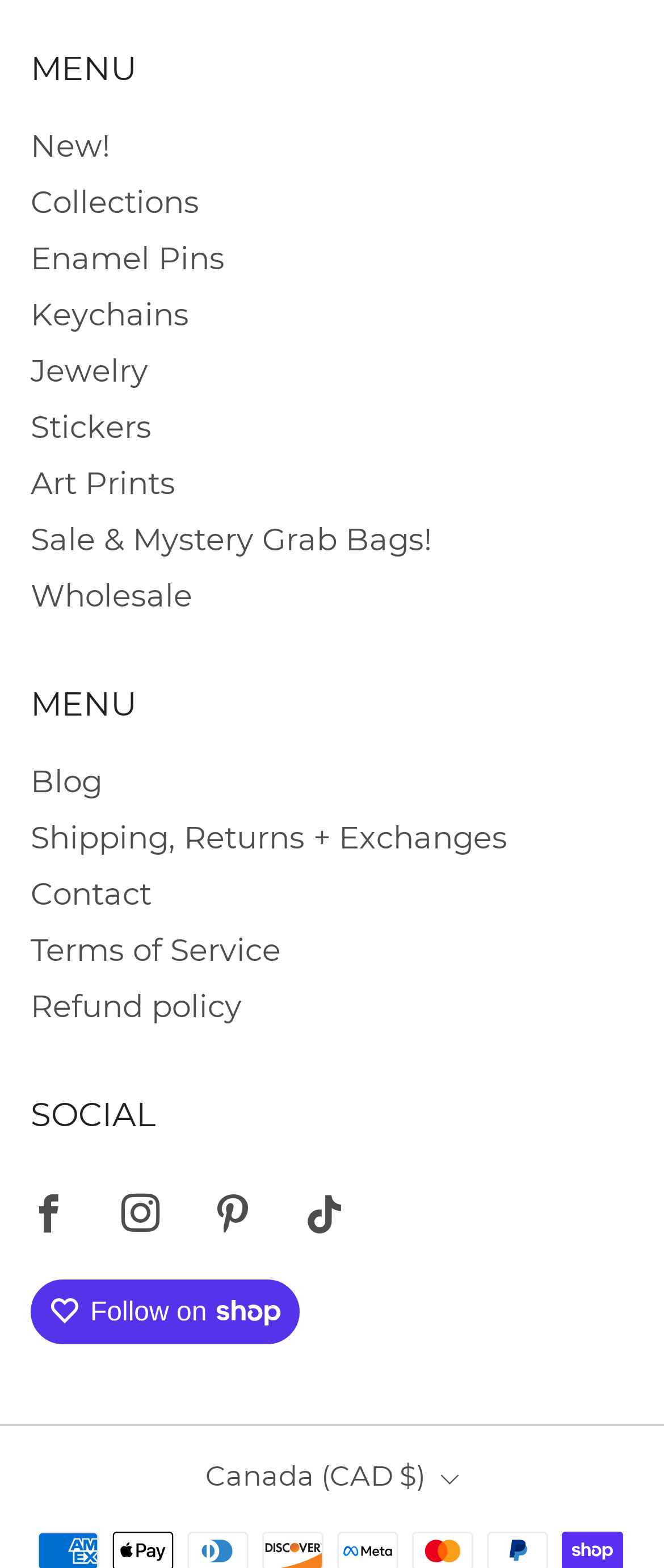Provide the bounding box coordinates for the specified HTML element described in this description: "Canada (CAD $)". The coordinates should be four float numbers ranging from 0 to 1, in the format [left, top, right, bottom].

[0.294, 0.922, 0.706, 0.959]